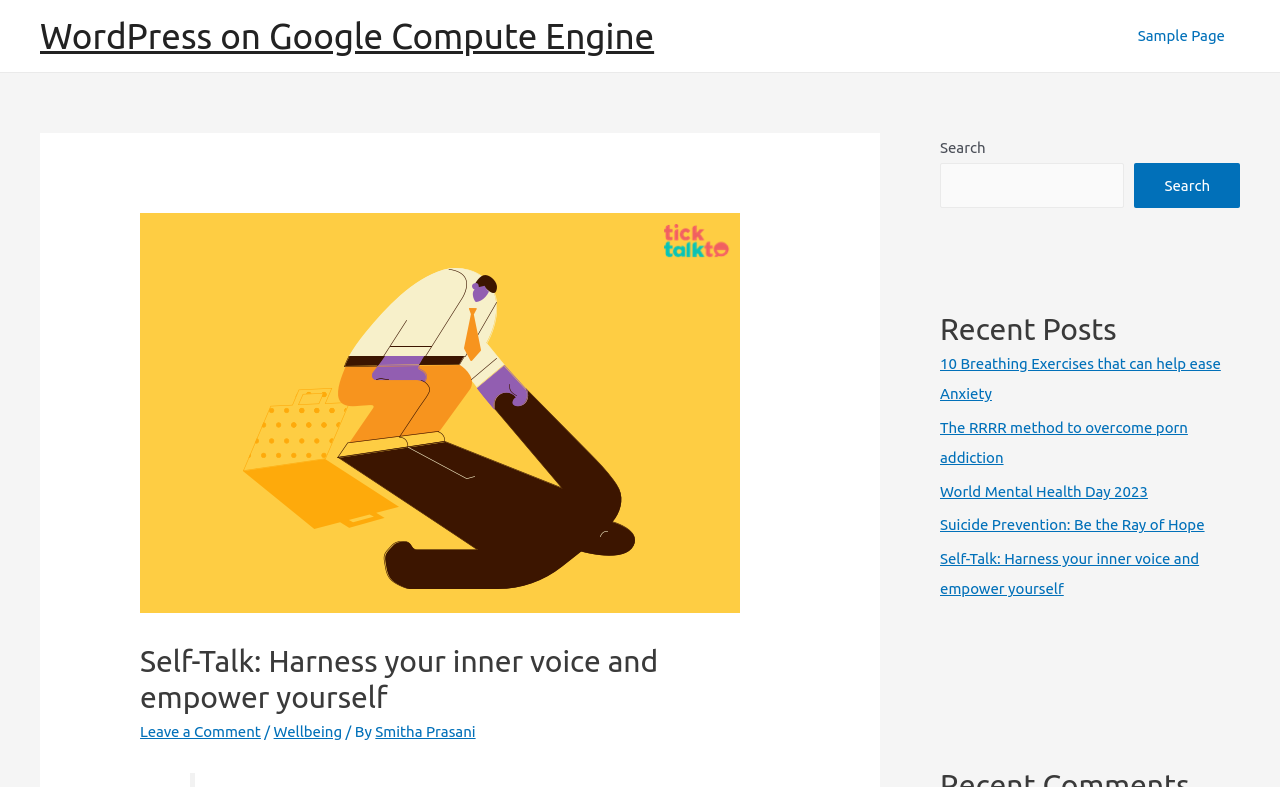Please identify the bounding box coordinates of the clickable element to fulfill the following instruction: "Leave a comment". The coordinates should be four float numbers between 0 and 1, i.e., [left, top, right, bottom].

[0.109, 0.919, 0.204, 0.94]